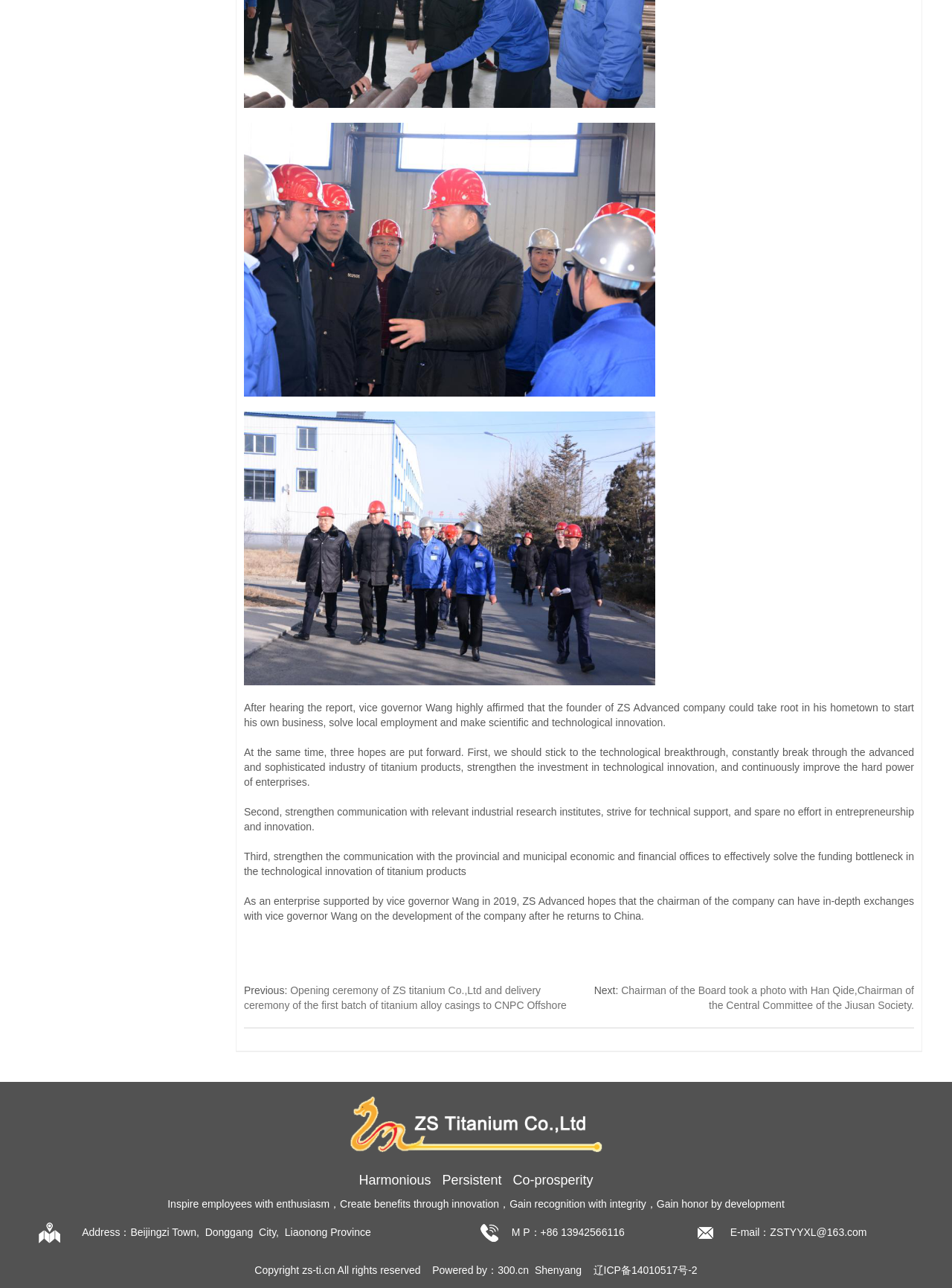What is the email address of the company?
Please give a detailed answer to the question using the information shown in the image.

The email address is mentioned at the bottom of the webpage as 'E-mail：ZSTYYXL@163.com'.